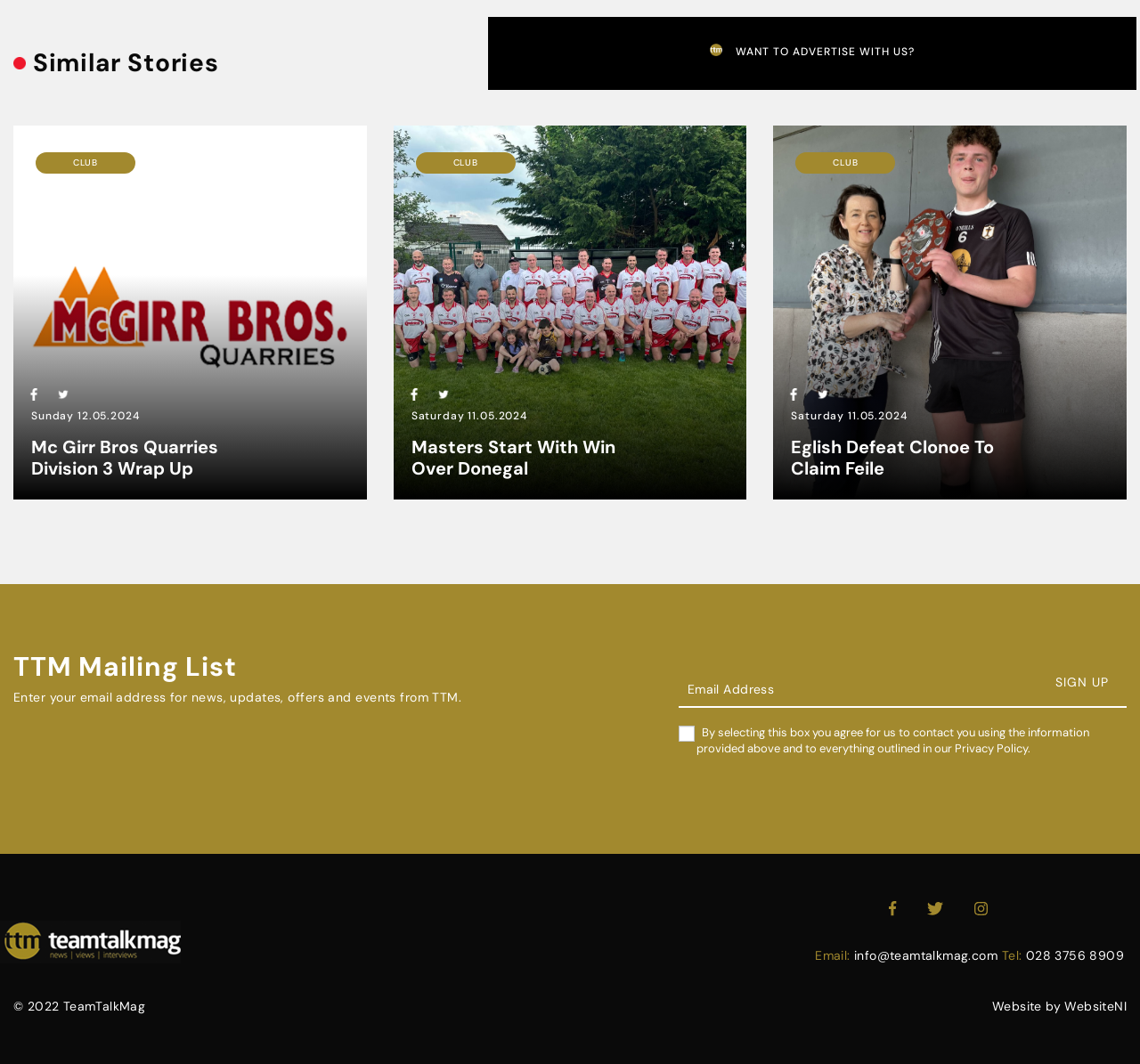What is the copyright year of the webpage?
Look at the screenshot and give a one-word or phrase answer.

2022